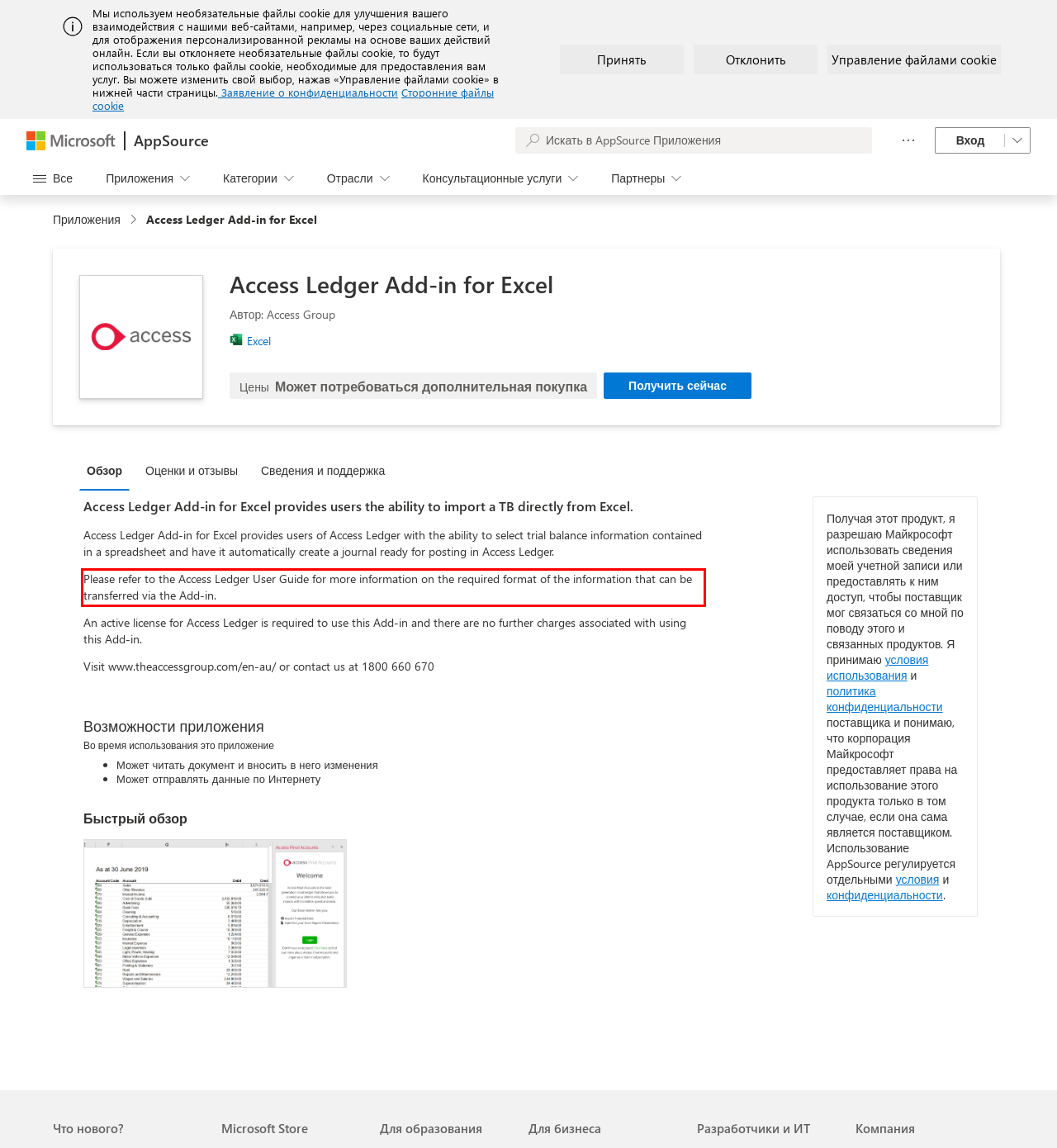Examine the screenshot of the webpage, locate the red bounding box, and perform OCR to extract the text contained within it.

Please refer to the Access Ledger User Guide for more information on the required format of the information that can be transferred via the Add-in.